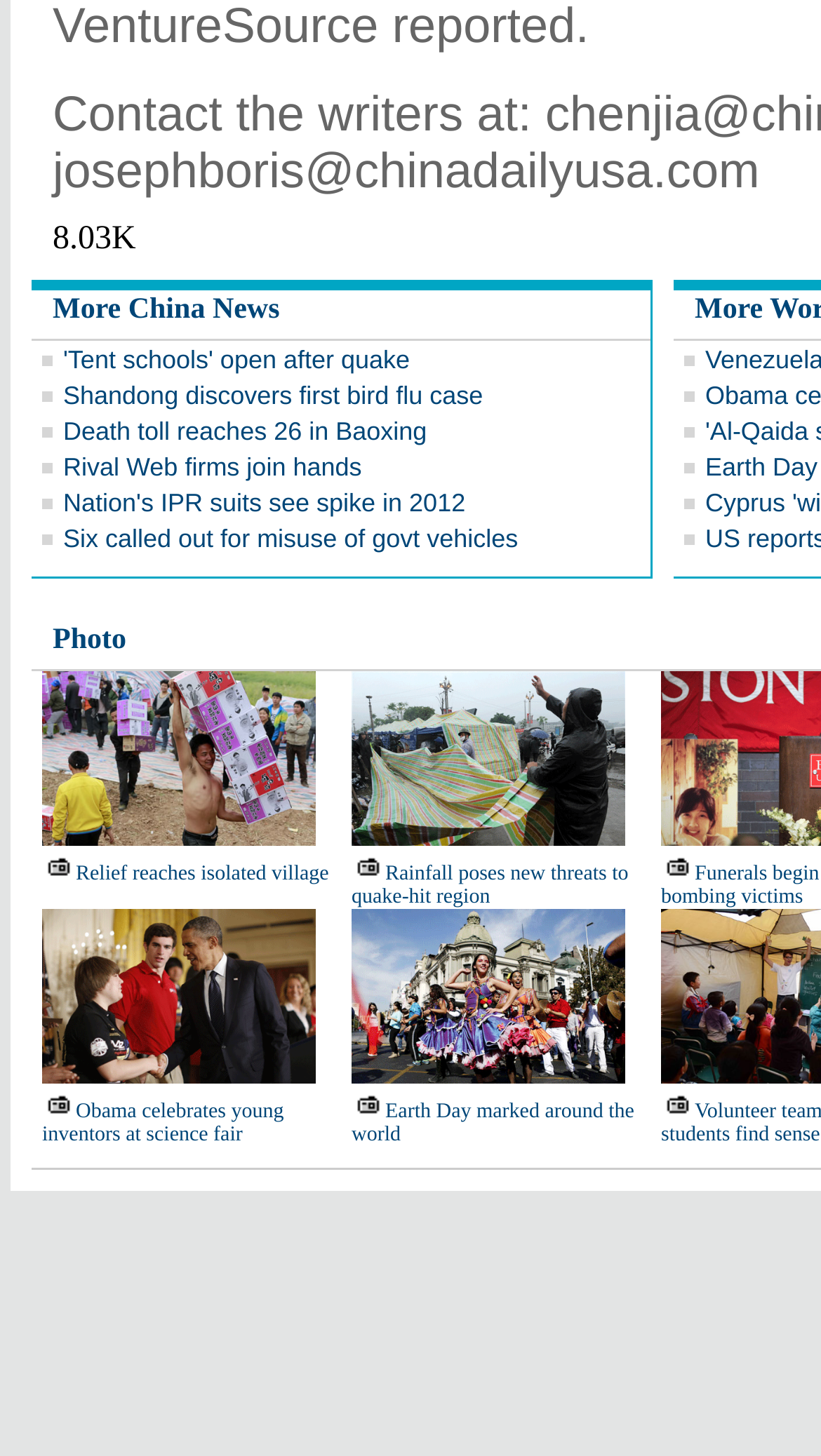Identify the bounding box for the UI element that is described as follows: "Relief reaches isolated village".

[0.092, 0.593, 0.401, 0.608]